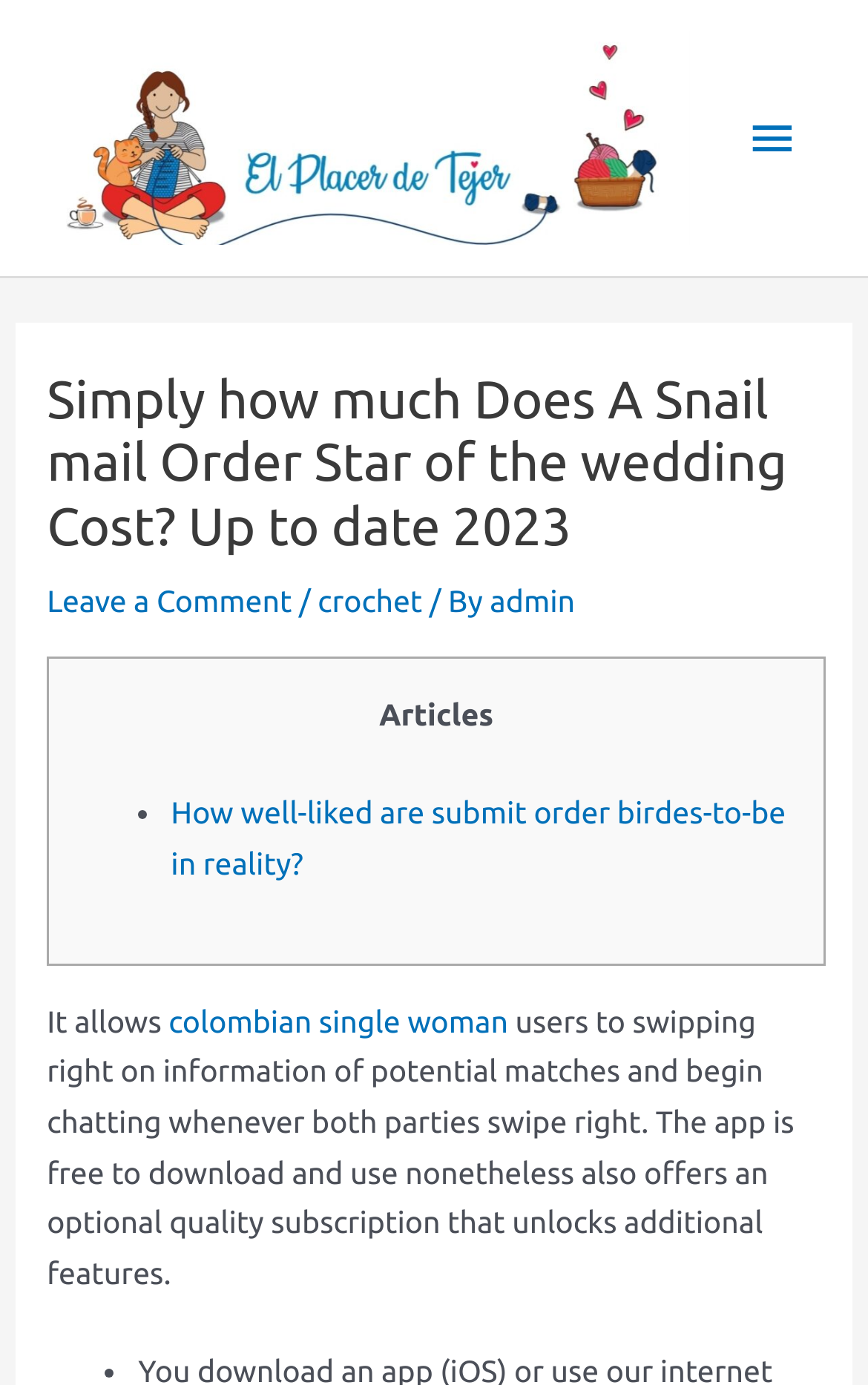Identify and provide the bounding box coordinates of the UI element described: "admin". The coordinates should be formatted as [left, top, right, bottom], with each number being a float between 0 and 1.

[0.564, 0.421, 0.663, 0.447]